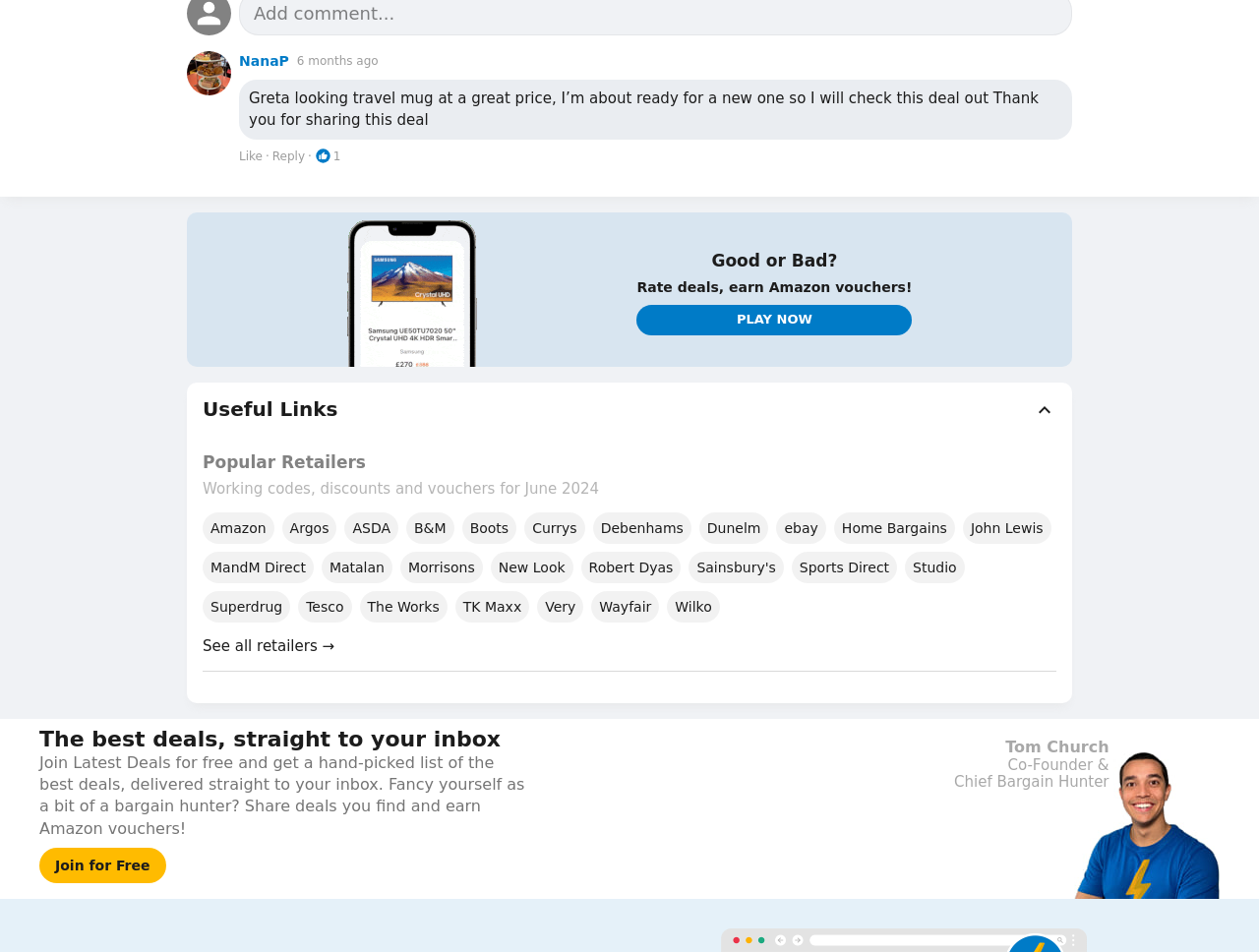Please determine the bounding box of the UI element that matches this description: Join for Free. The coordinates should be given as (top-left x, top-left y, bottom-right x, bottom-right y), with all values between 0 and 1.

[0.031, 0.891, 0.132, 0.928]